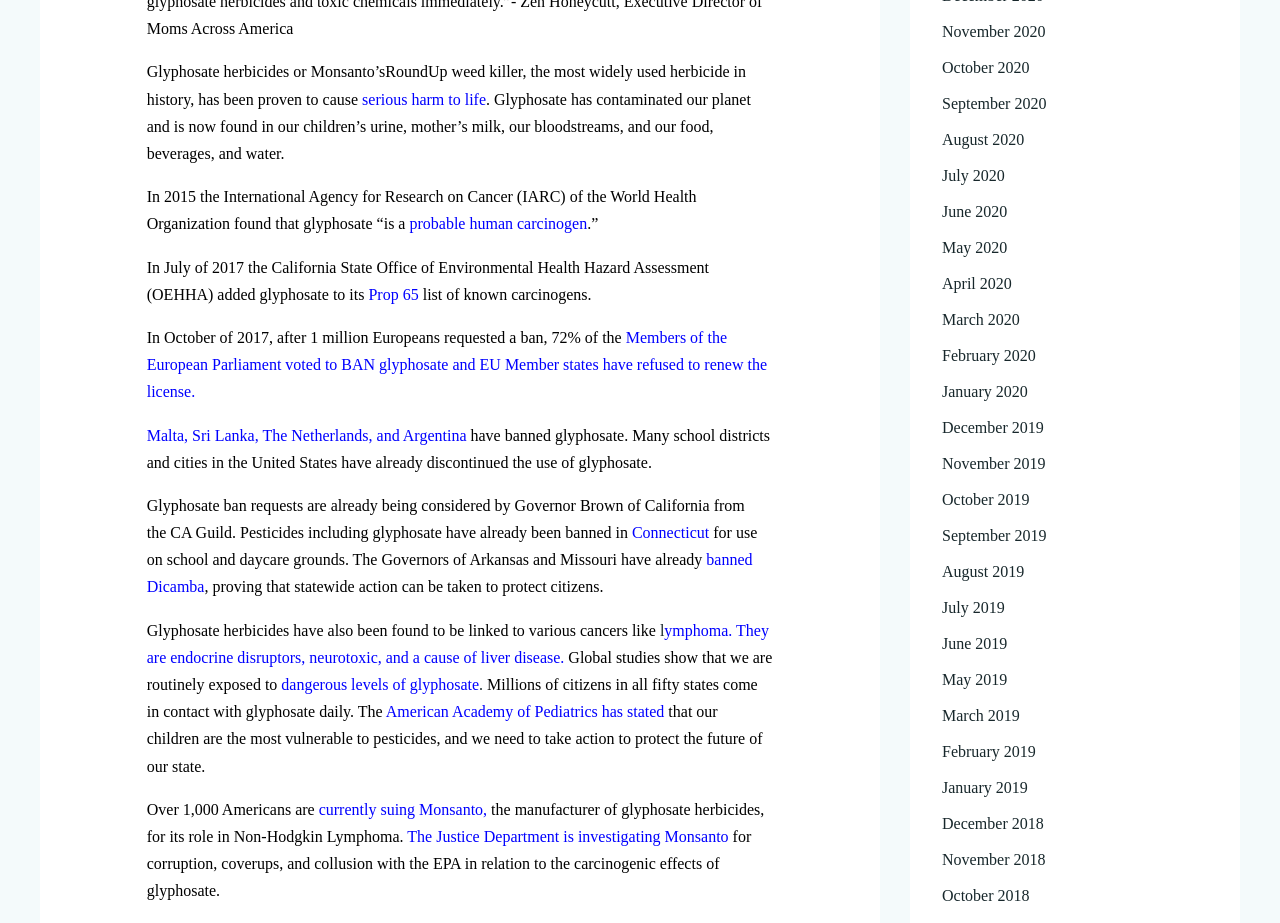Can you show the bounding box coordinates of the region to click on to complete the task described in the instruction: "Click on 'Prop 65'"?

[0.288, 0.31, 0.33, 0.328]